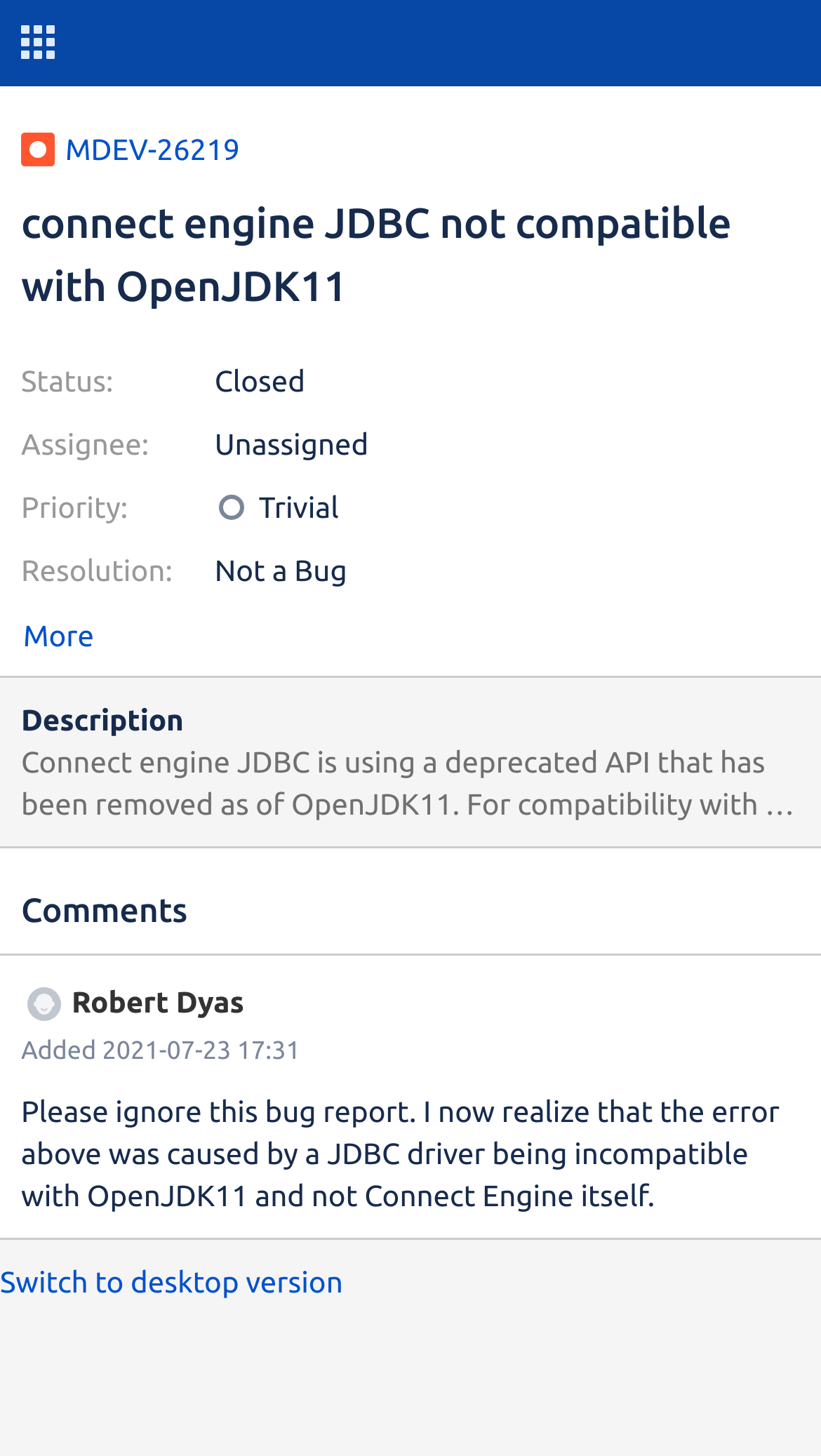Who added the comment on 2021-07-23?
Please answer the question with a detailed response using the information from the screenshot.

I found the answer by looking at the comment section and finding the name 'Robert Dyas' associated with the date '2021-07-23'.